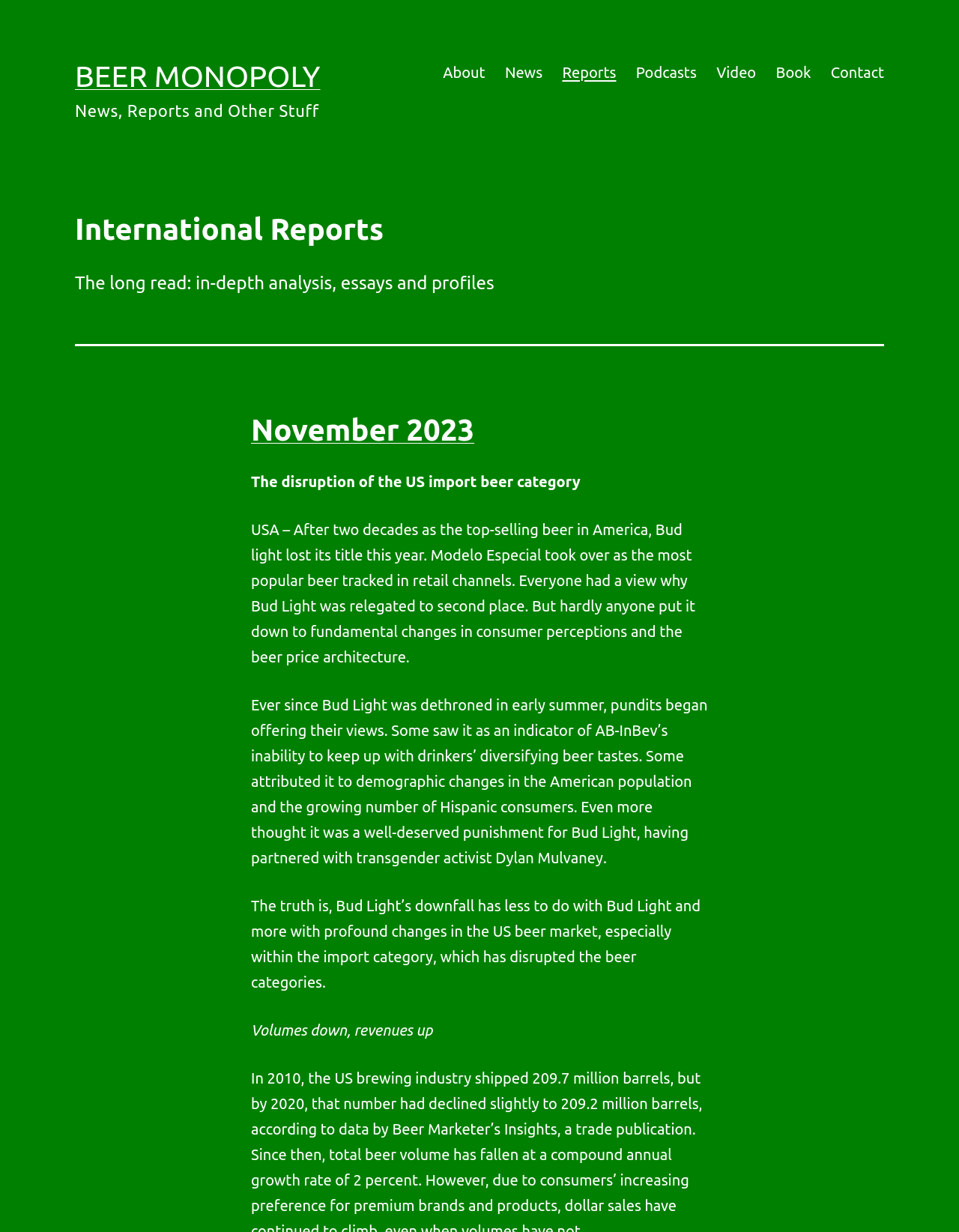Provide a one-word or short-phrase response to the question:
What is the date mentioned in the article?

November 2023